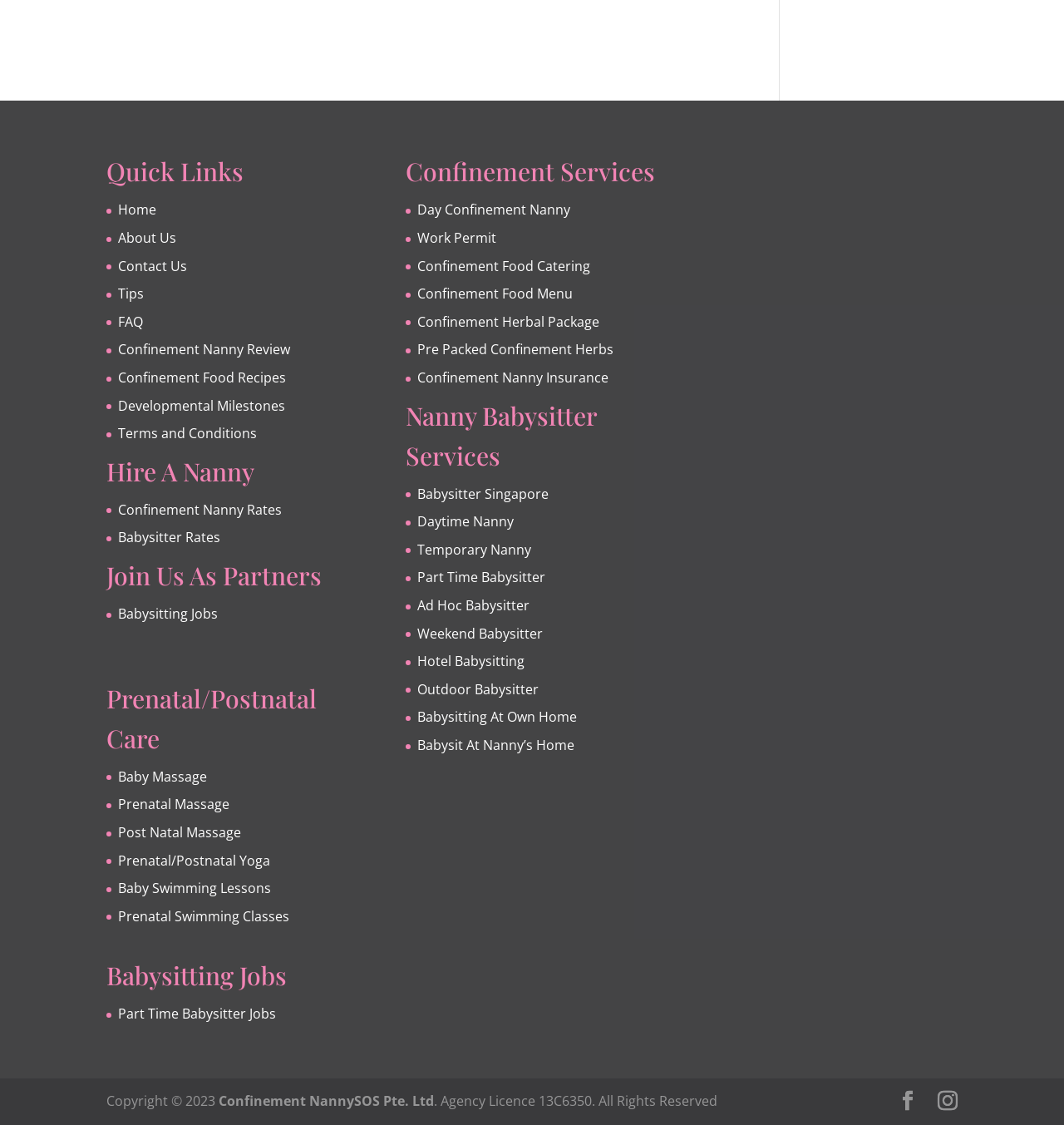Determine the bounding box coordinates of the clickable area required to perform the following instruction: "Explore 'Babysitting Jobs'". The coordinates should be represented as four float numbers between 0 and 1: [left, top, right, bottom].

[0.111, 0.537, 0.205, 0.554]